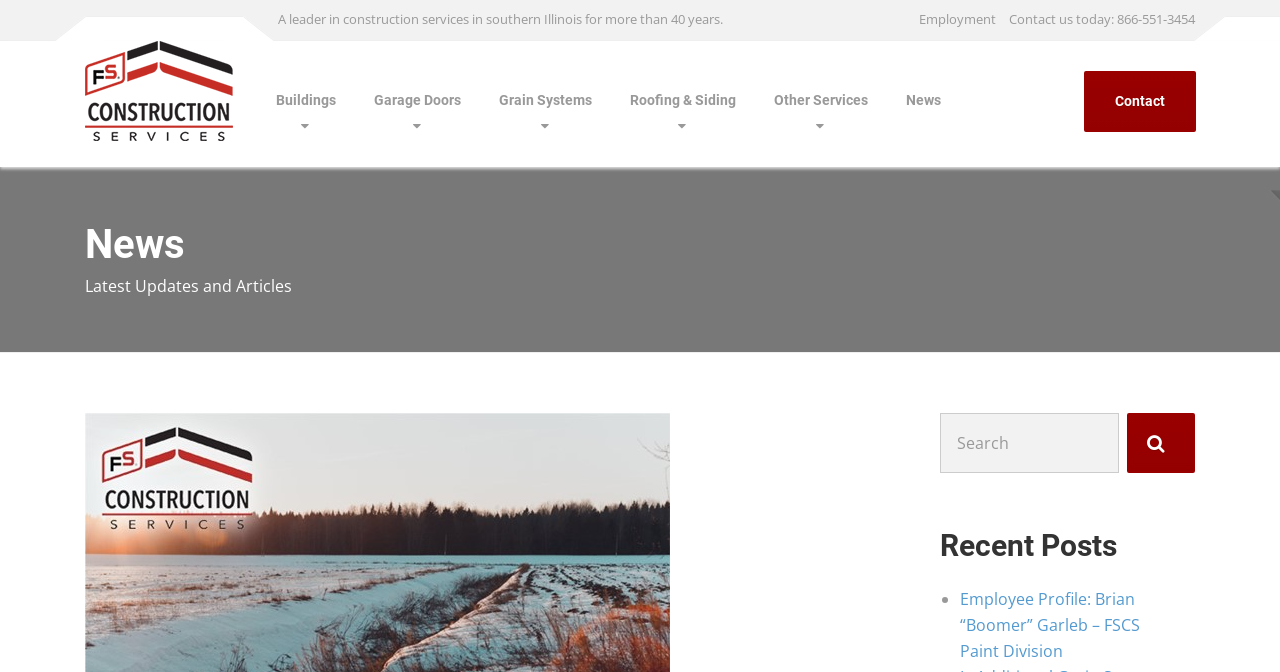Provide a thorough description of the webpage's content and layout.

The webpage is about FS Construction Services, a leader in construction services in southern Illinois for over 40 years. At the top, there is a navigation menu with links to "Employment" and "Contact us today: 866-551-3454". Below this, there is a logo of FS Construction Services, accompanied by a link to the company's main page.

To the right of the logo, there is a main navigation menu with links to various services offered by the company, including "Buildings", "Garage Doors", "Grain Systems", "Roofing & Siding", "Other Services", and "News". 

On the left side of the page, there is a section dedicated to news, with a heading "News" and a subheading "Latest Updates and Articles". Below this, there is a search bar with a search button and a placeholder text "Search for:". 

Further down, there is a section titled "Recent Posts" with a list of recent news articles, including "Employee Profile: Brian “Boomer” Garleb – FSCS Paint Division". The article is represented by a bullet point and a link to the full article.

At the bottom right corner of the page, there is a "Contact" link.